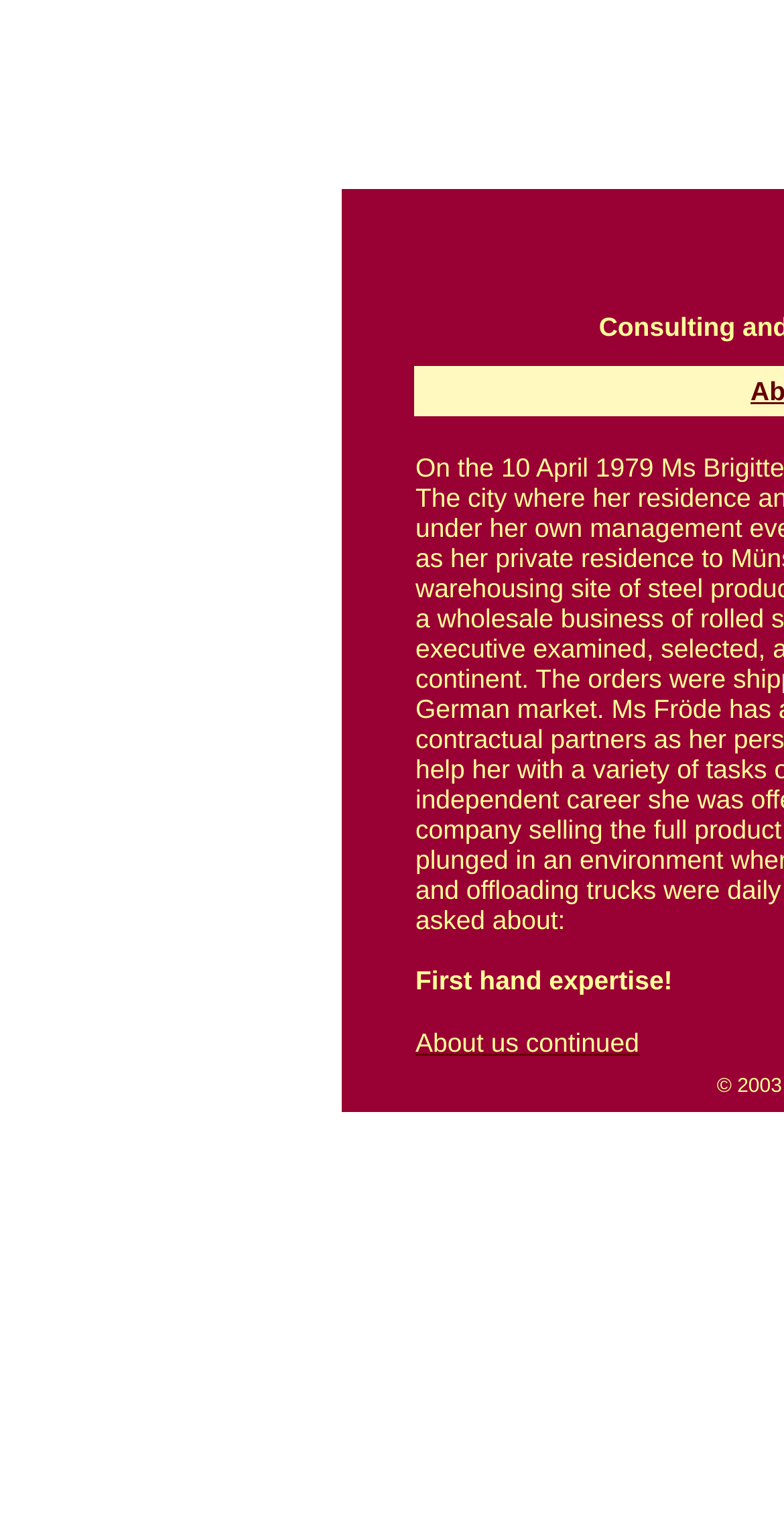What is the significance of 'First hand expertise!'?
Refer to the image and offer an in-depth and detailed answer to the question.

The phrase 'First hand expertise!' is likely a key selling point of the company, highlighting their expertise and experience in their field, which is a crucial aspect of a consulting company's reputation and credibility.